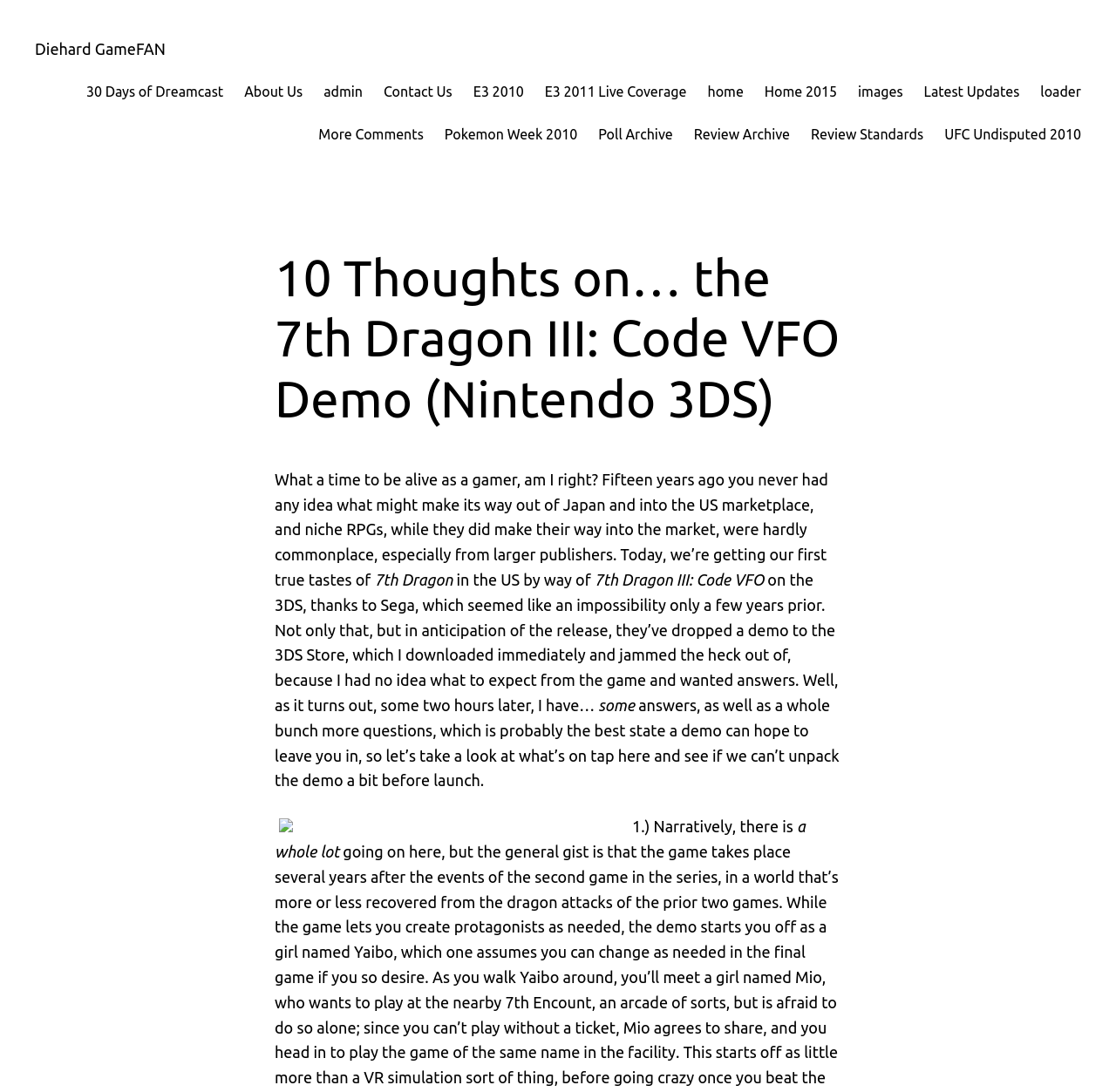Locate the bounding box coordinates of the area that needs to be clicked to fulfill the following instruction: "Click on the 'More Comments' link". The coordinates should be in the format of four float numbers between 0 and 1, namely [left, top, right, bottom].

[0.285, 0.114, 0.38, 0.134]